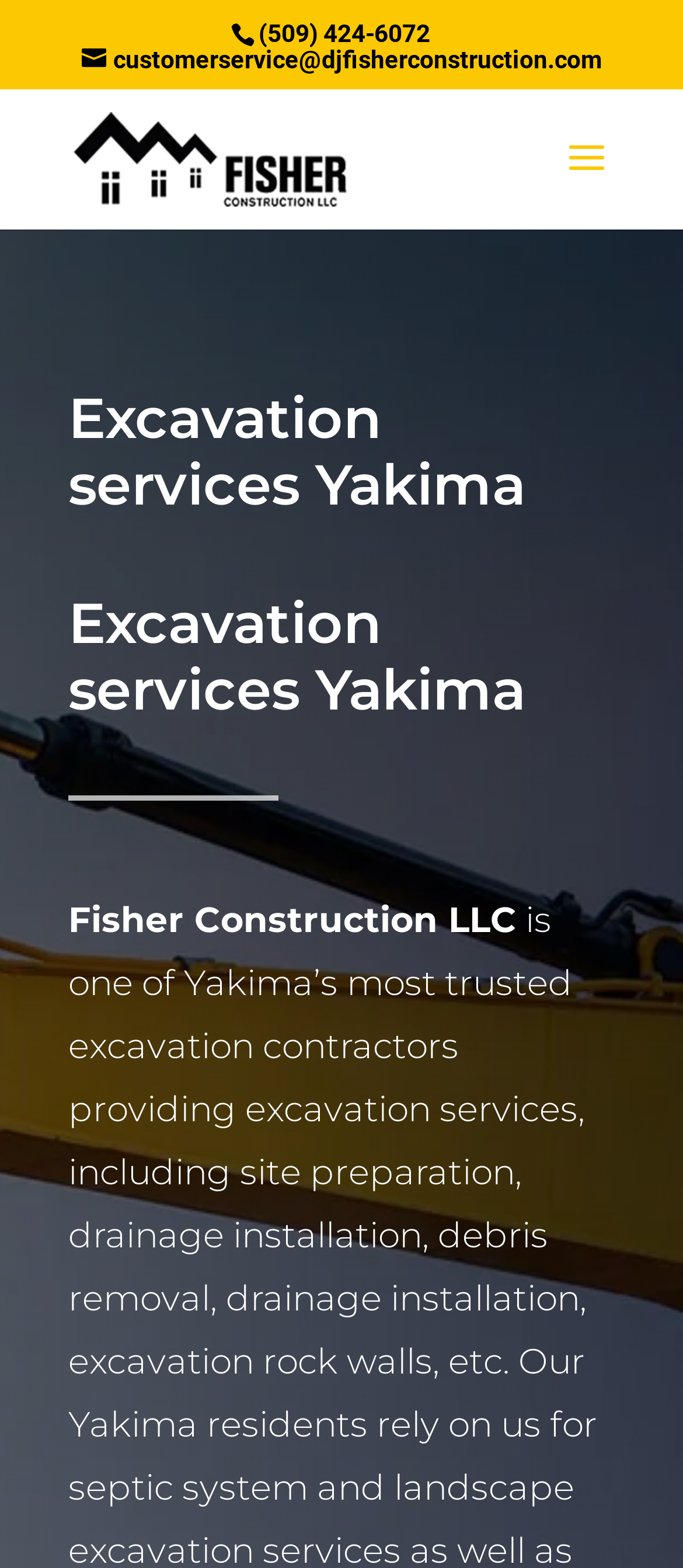Given the element description "alt="Fisher Construction, LLC"" in the screenshot, predict the bounding box coordinates of that UI element.

[0.108, 0.091, 0.508, 0.109]